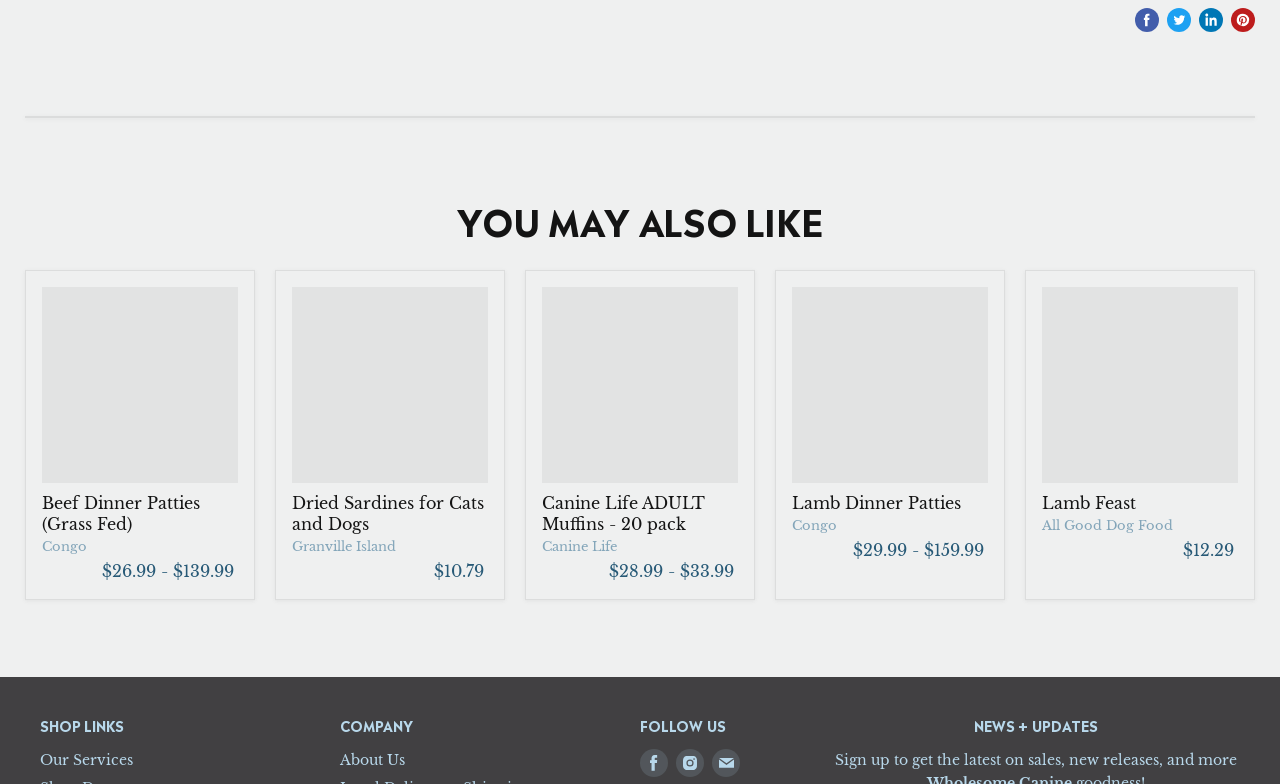Based on the visual content of the image, answer the question thoroughly: What is the name of the company that sells these pet food products?

Although the webpage lists multiple pet food products, it does not explicitly mention the name of the company that sells these products. There are links to 'About Us' and 'Our Services', but the company name is not directly mentioned on the webpage.